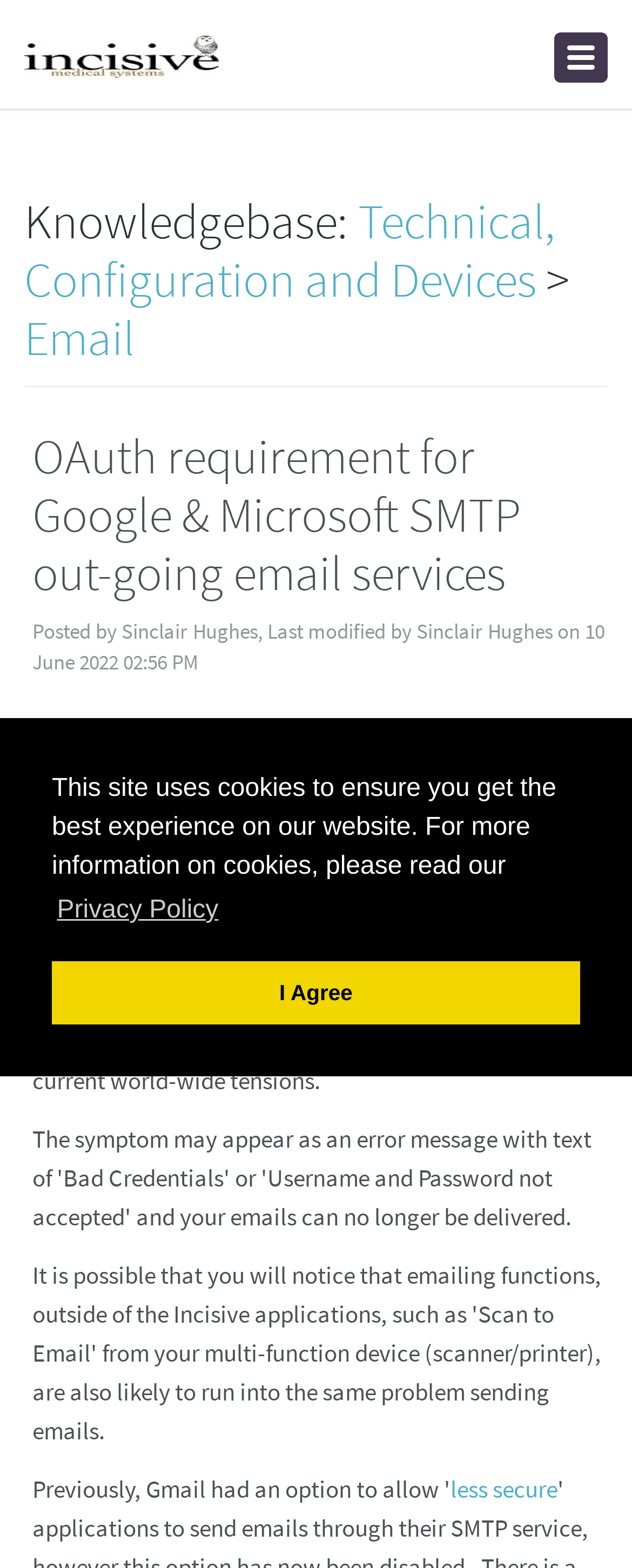Find the bounding box coordinates of the element you need to click on to perform this action: 'select an option'. The coordinates should be represented by four float values between 0 and 1, in the format [left, top, right, bottom].

[0.0, 0.118, 0.282, 0.145]